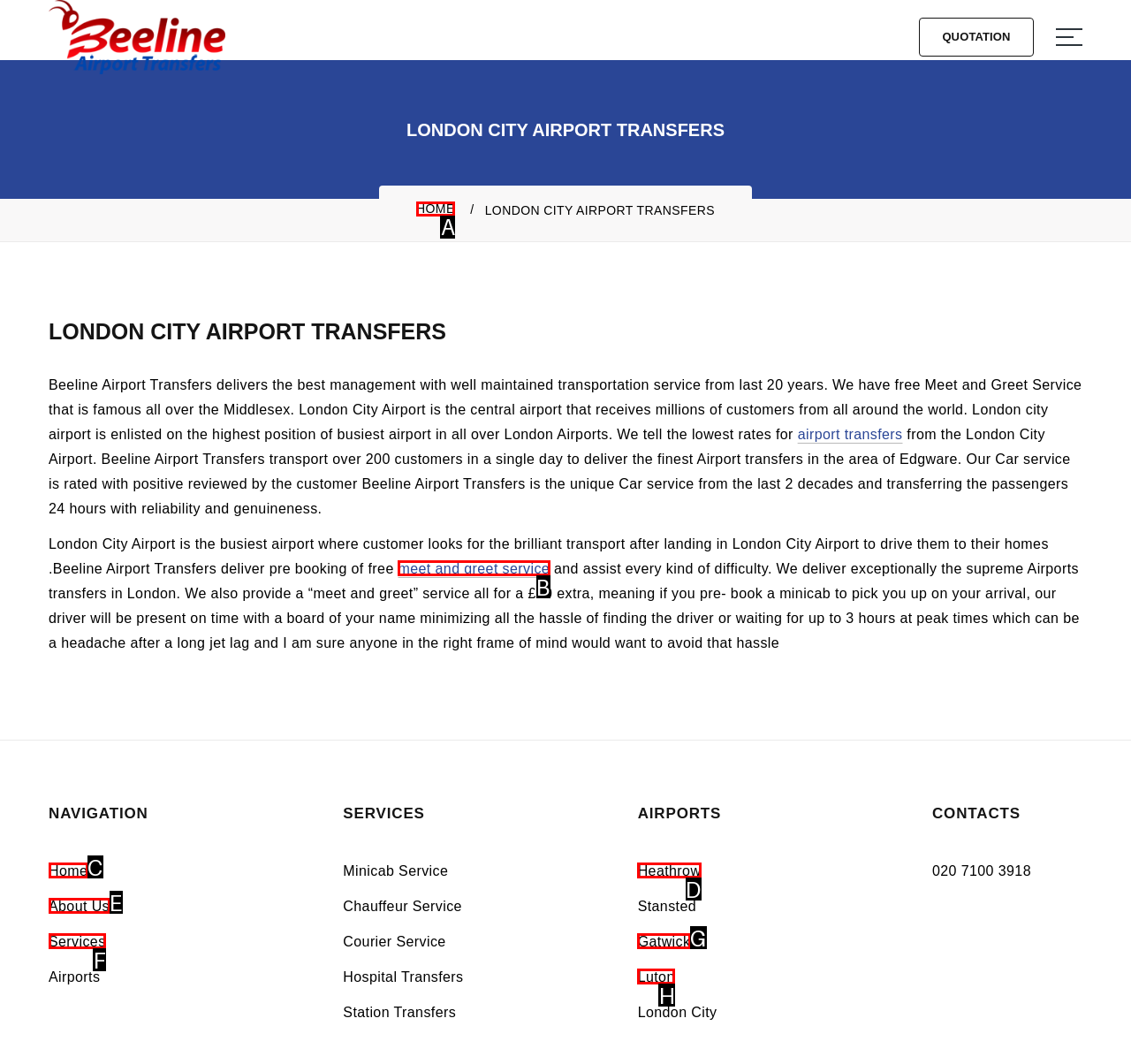Select the appropriate HTML element that needs to be clicked to execute the following task: Contact us through email. Respond with the letter of the option.

None